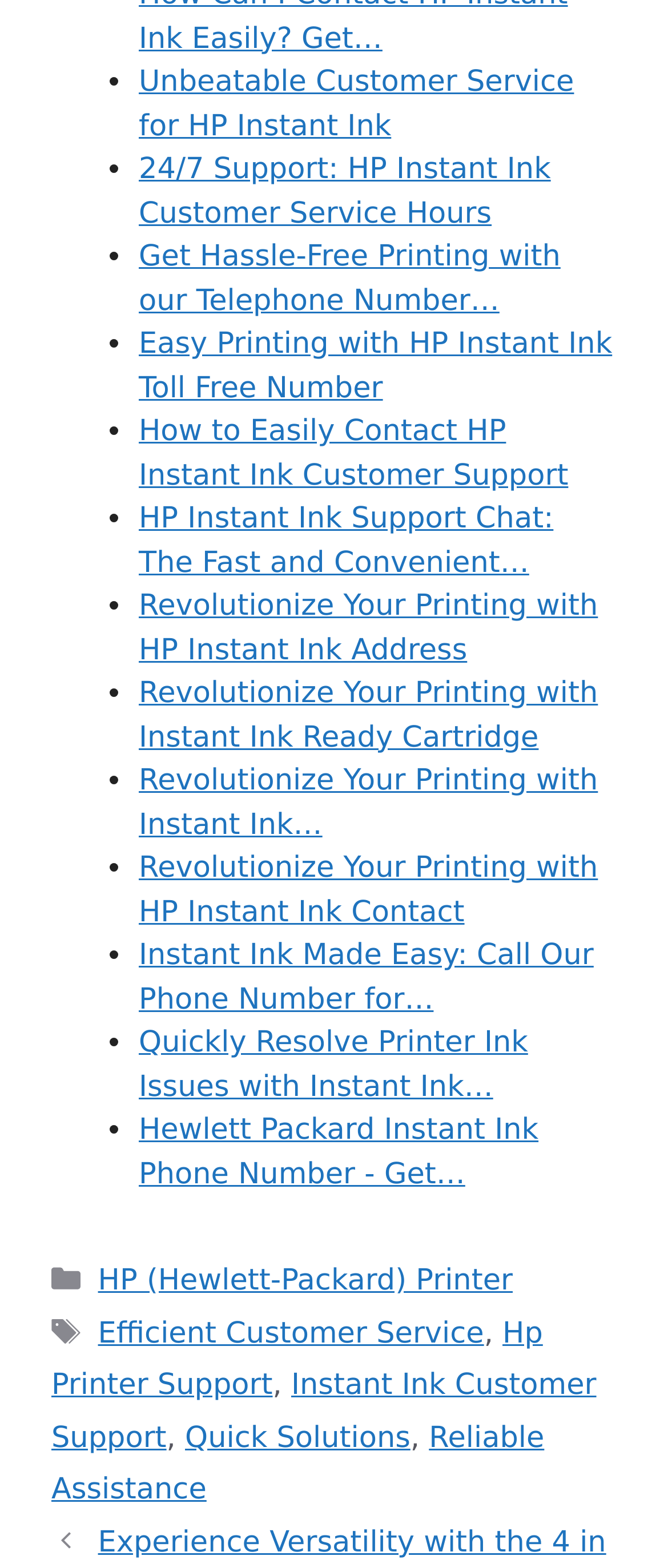Please specify the bounding box coordinates in the format (top-left x, top-left y, bottom-right x, bottom-right y), with values ranging from 0 to 1. Identify the bounding box for the UI component described as follows: HP (Hewlett-Packard) Printer

[0.147, 0.806, 0.768, 0.828]